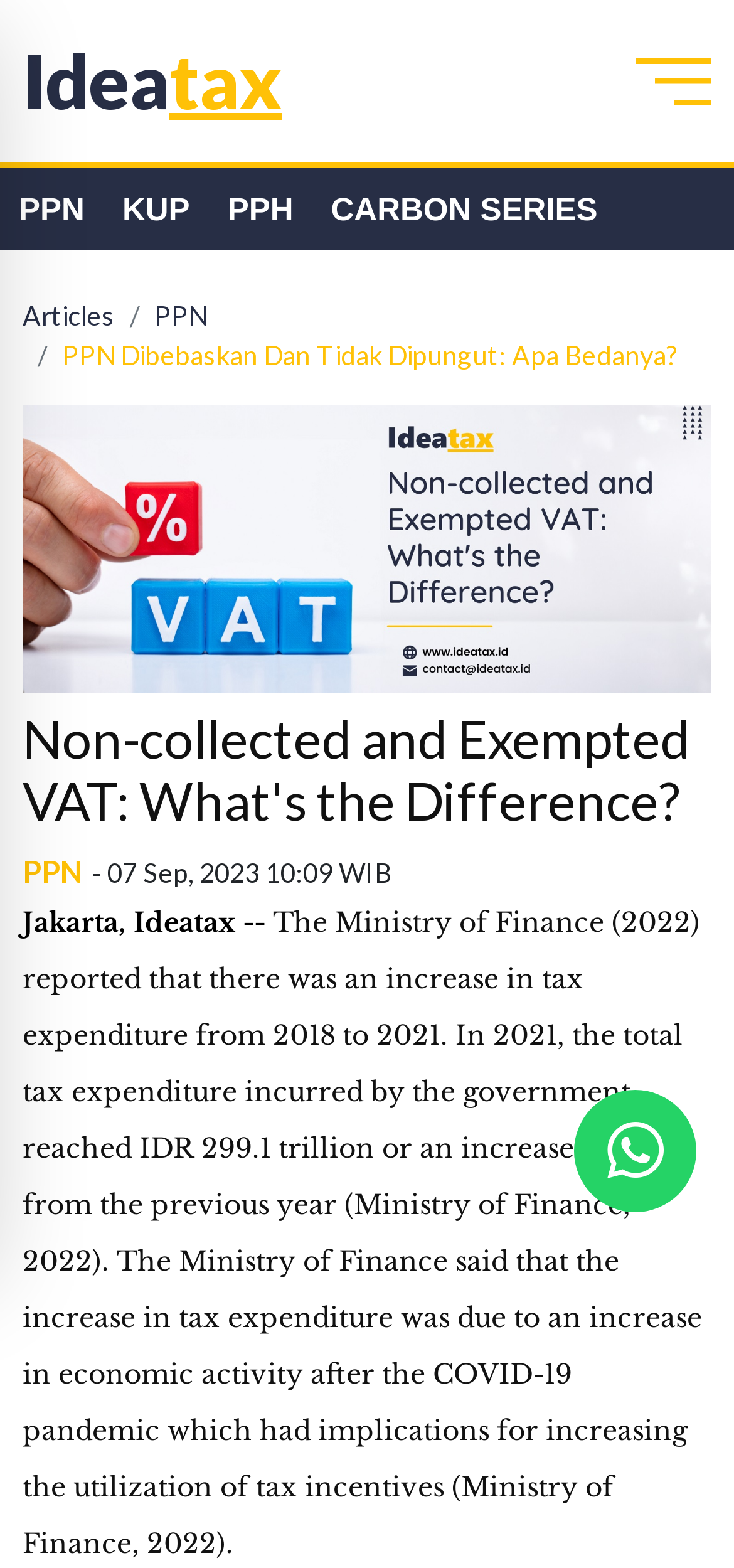What is the reason for the increase in tax expenditure?
Could you answer the question with a detailed and thorough explanation?

According to the article, the Ministry of Finance said that the increase in tax expenditure was due to an increase in economic activity after the COVID-19 pandemic, which had implications for increasing the utilization of tax incentives.